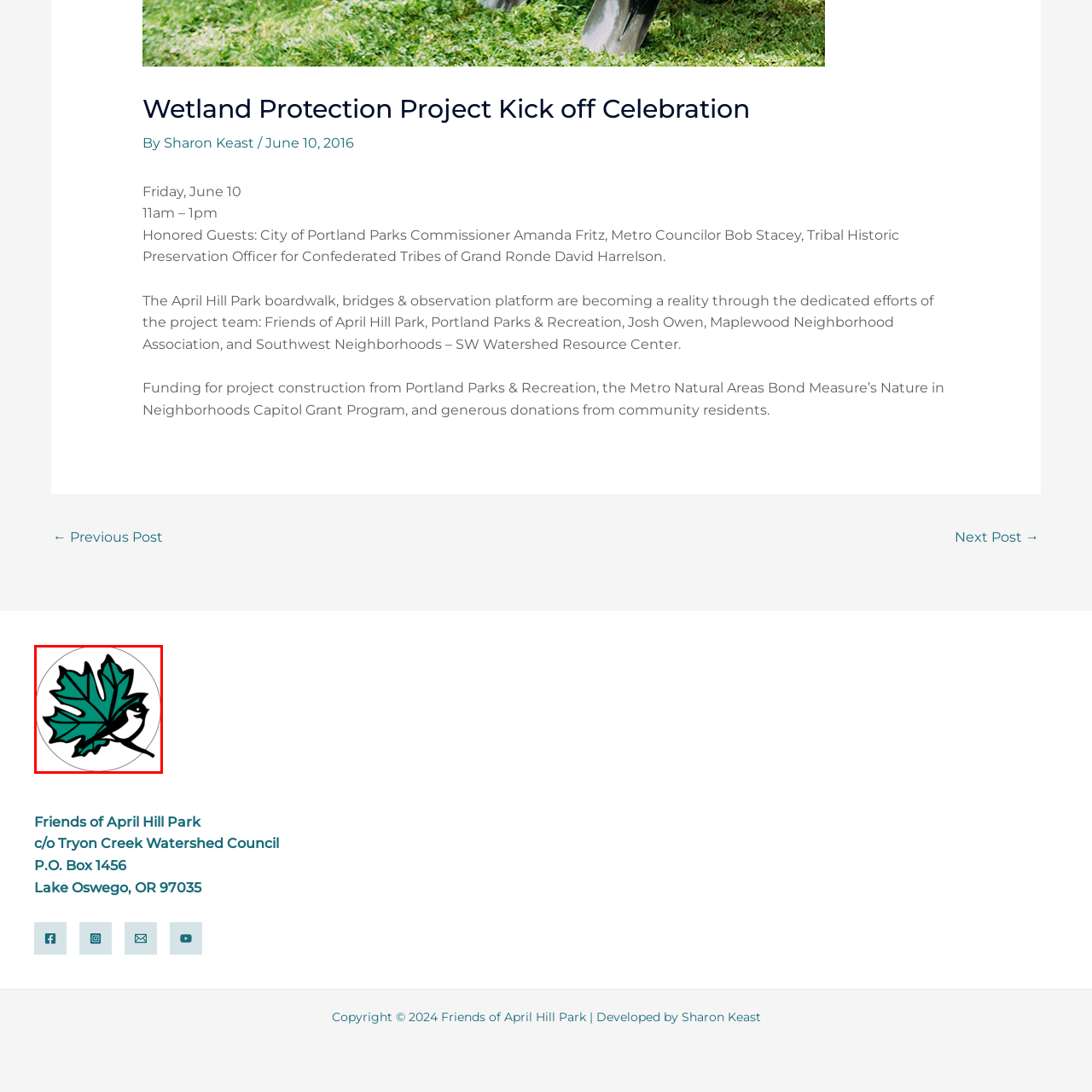View the image inside the red box and answer the question briefly with a word or phrase:
What project is the logo associated with?

Wetland Protection Project